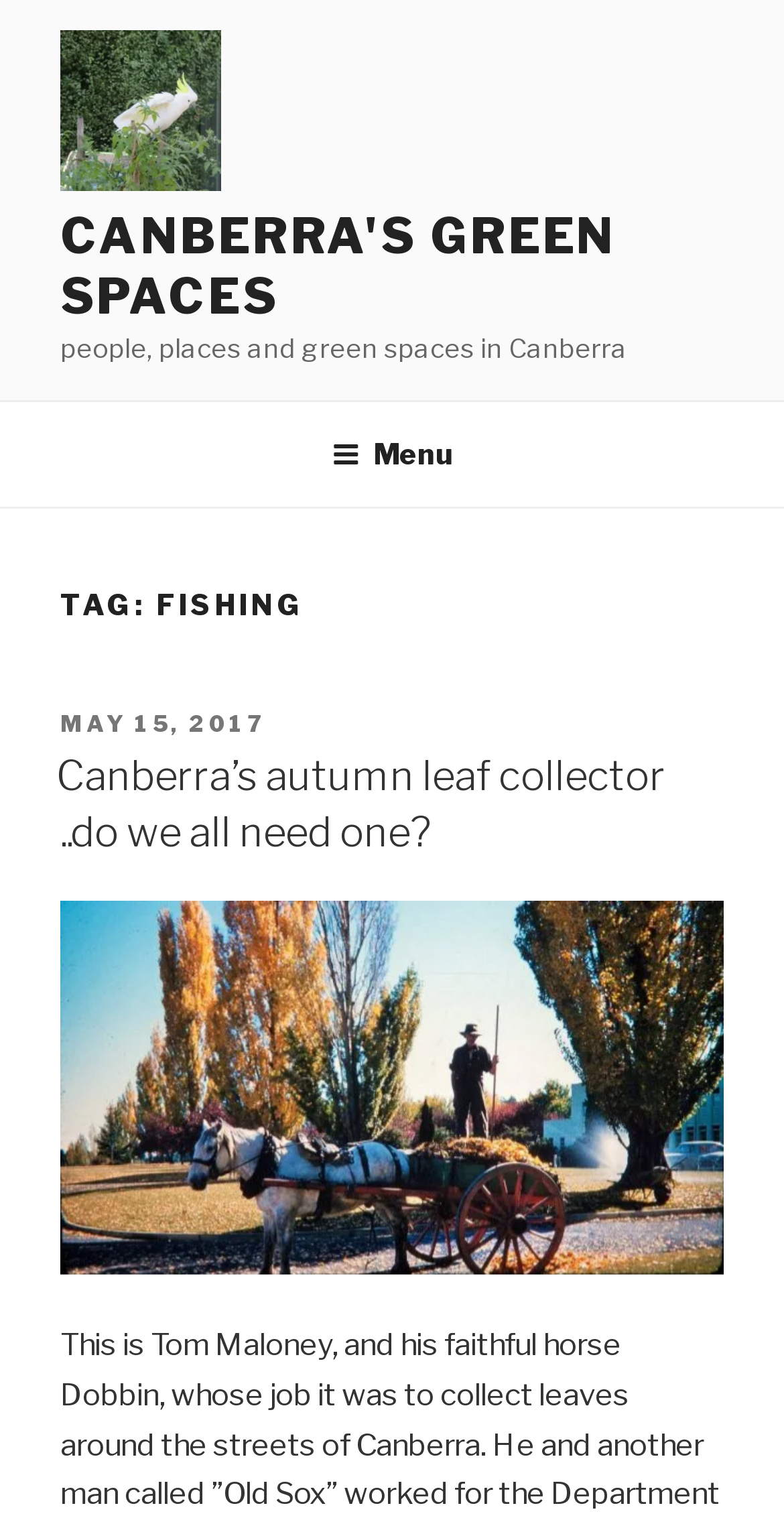Provide a one-word or short-phrase response to the question:
What is the position of the menu button?

top-right